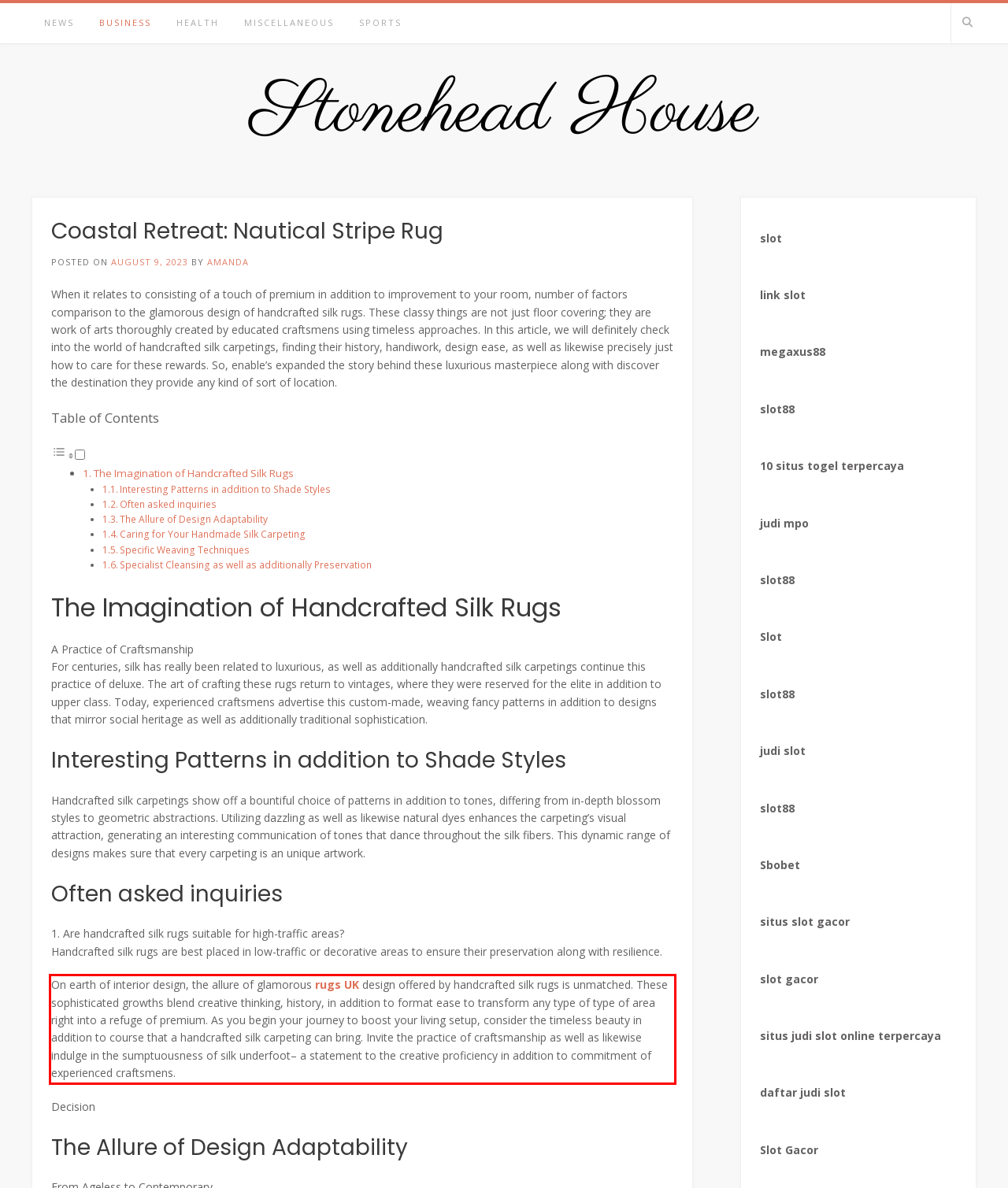Please identify and extract the text content from the UI element encased in a red bounding box on the provided webpage screenshot.

On earth of interior design, the allure of glamorous rugs UK design offered by handcrafted silk rugs is unmatched. These sophisticated growths blend creative thinking, history, in addition to format ease to transform any type of type of area right into a refuge of premium. As you begin your journey to boost your living setup, consider the timeless beauty in addition to course that a handcrafted silk carpeting can bring. Invite the practice of craftsmanship as well as likewise indulge in the sumptuousness of silk underfoot– a statement to the creative proficiency in addition to commitment of experienced craftsmens.